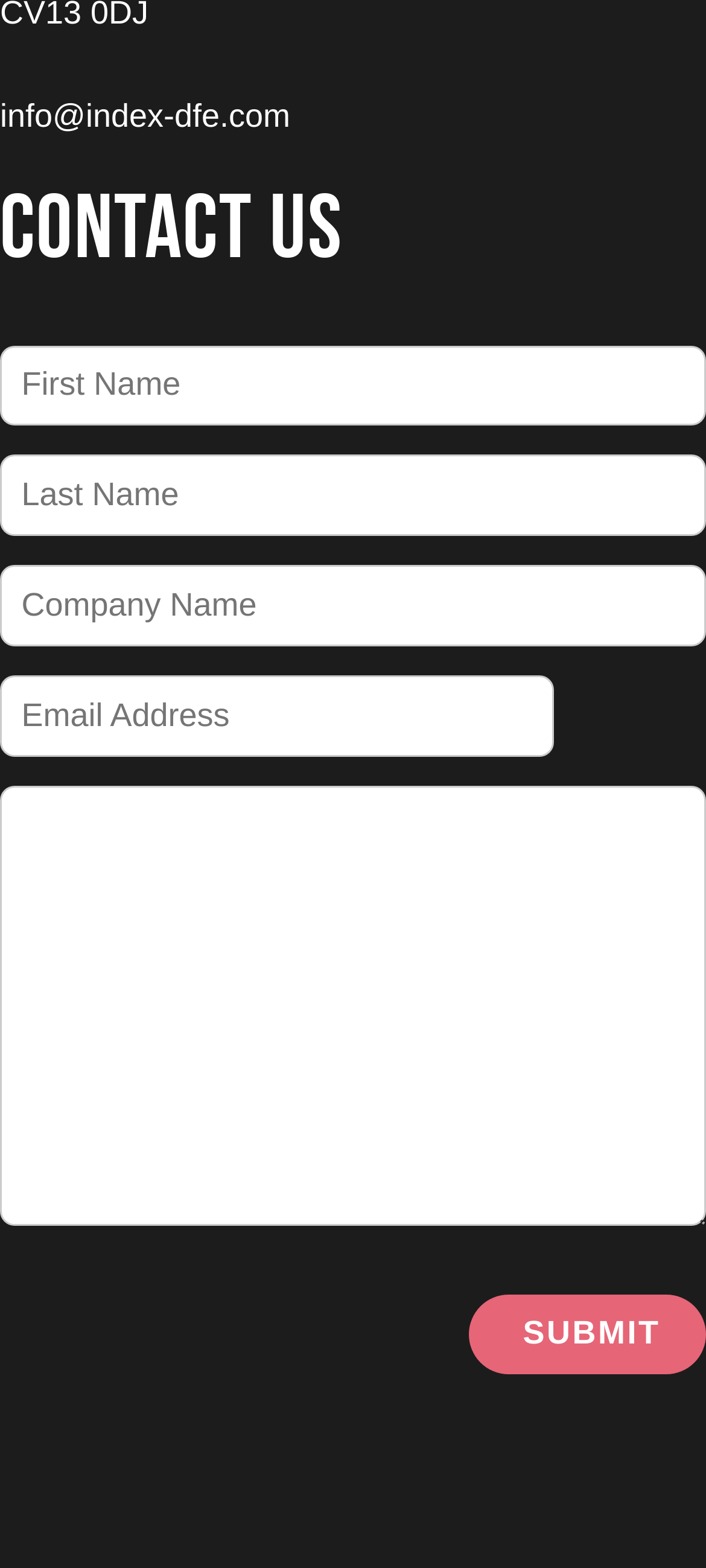Use a single word or phrase to answer the question:
How many textboxes are required?

2